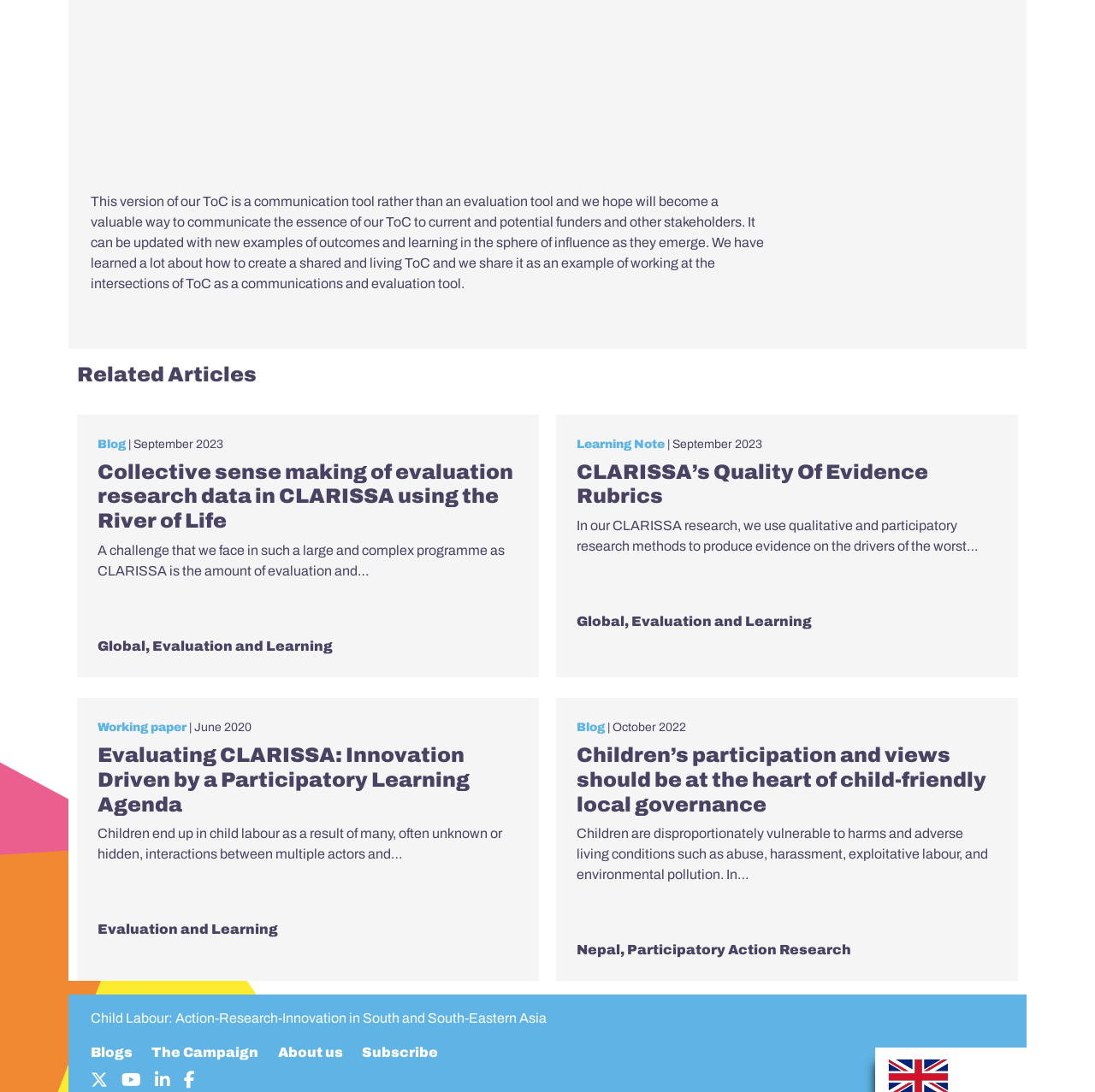Identify the bounding box coordinates for the region to click in order to carry out this instruction: "Learn about CLARISSA’s Quality Of Evidence Rubrics". Provide the coordinates using four float numbers between 0 and 1, formatted as [left, top, right, bottom].

[0.527, 0.422, 0.848, 0.465]